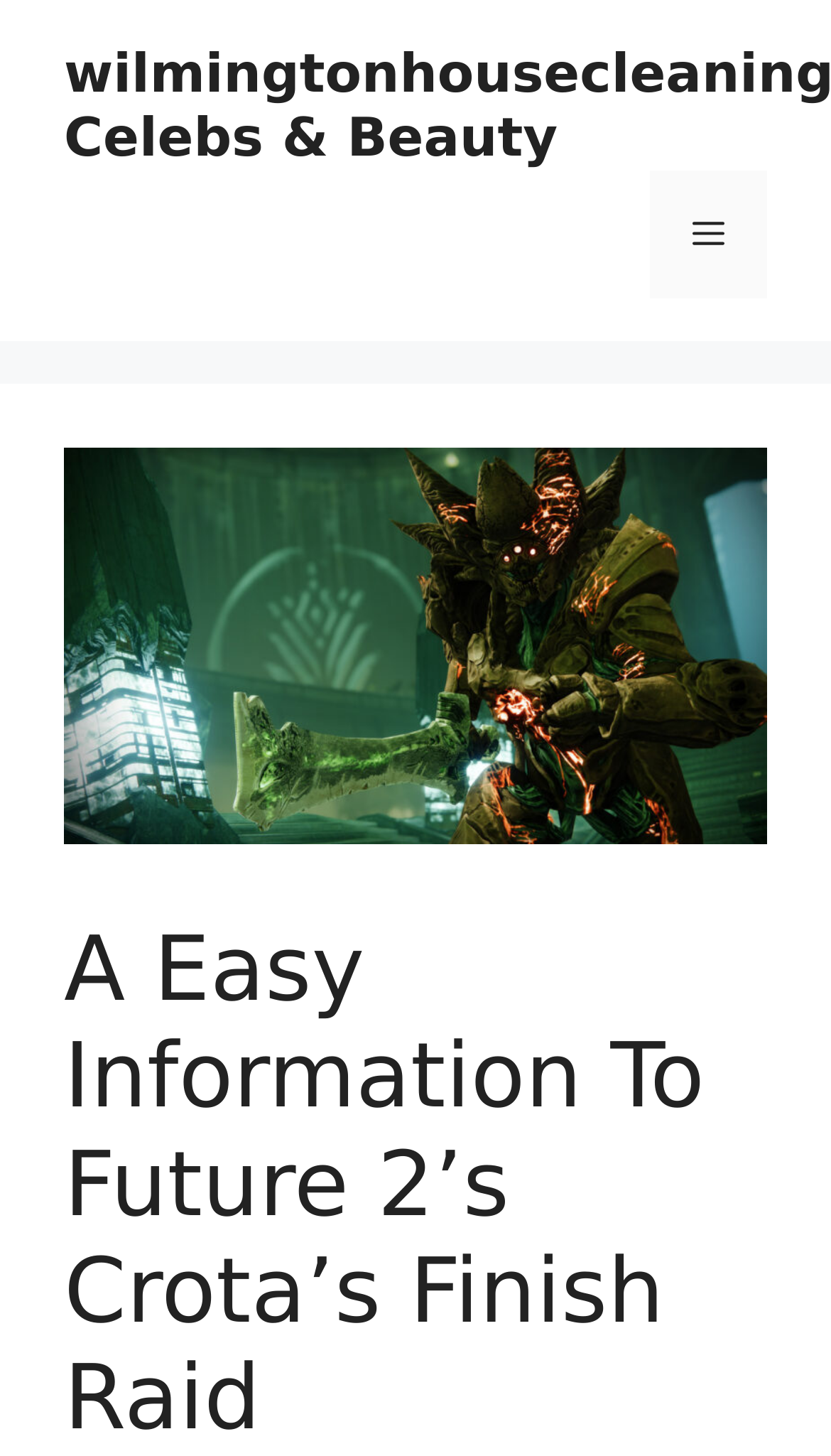Determine the bounding box coordinates of the UI element described below. Use the format (top-left x, top-left y, bottom-right x, bottom-right y) with floating point numbers between 0 and 1: Menu

[0.782, 0.117, 0.923, 0.205]